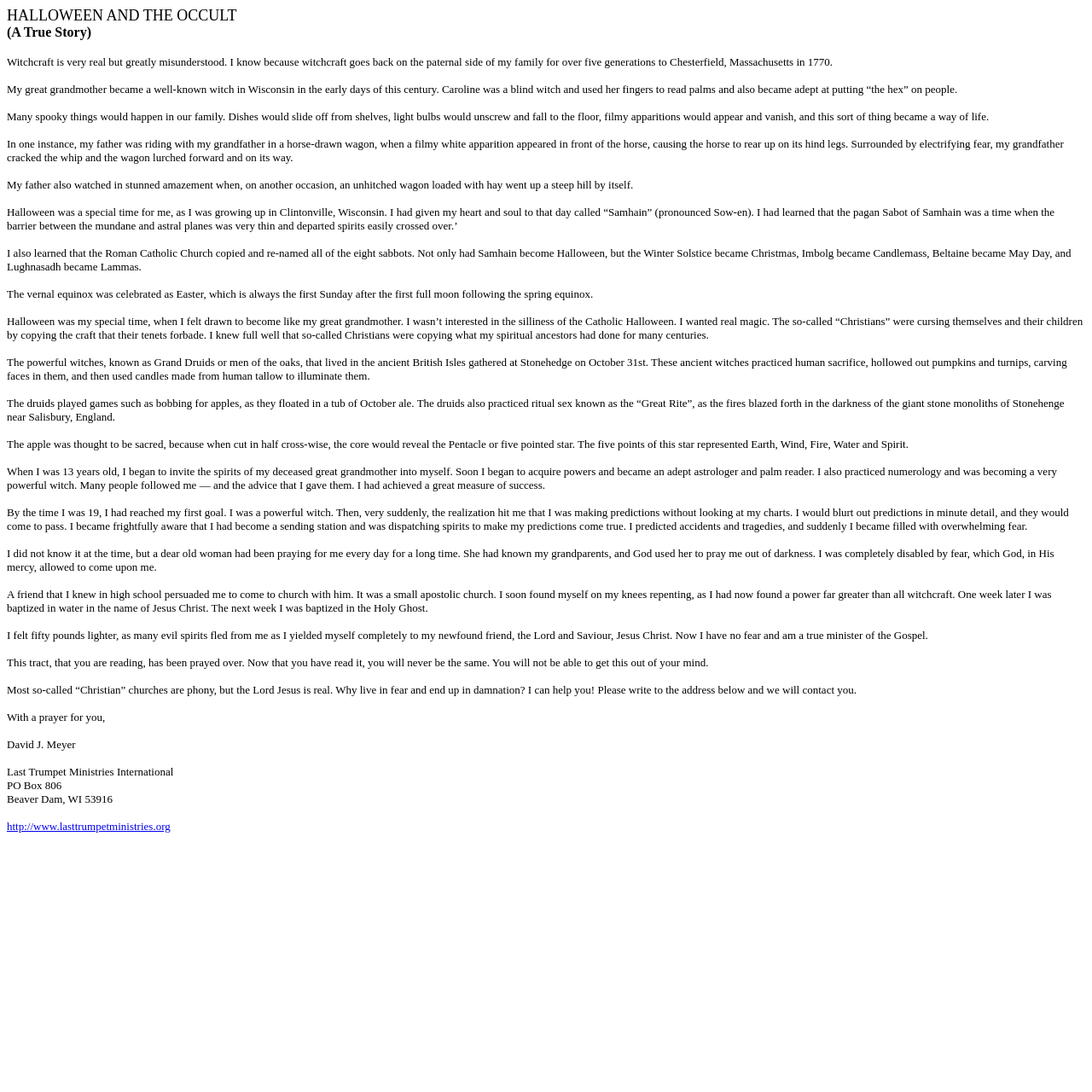Construct a comprehensive caption that outlines the webpage's structure and content.

The webpage is about the author's personal experience with witchcraft and their eventual conversion to Christianity. The page is divided into multiple paragraphs of text, with no images. 

At the top of the page, there is a title "(A True Story)" followed by a brief introduction to the author's family history of witchcraft. The text then delves into the author's personal experiences with supernatural events and their fascination with Halloween and the occult. 

The author shares stories about their great grandmother, a blind witch who could read palms and put "the hex" on people, and their own experiences with magic and spiritual practices. The text also explains the origins of Halloween and its connection to the pagan Sabot of Samhain.

As the author continues to share their story, they describe their journey from being a powerful witch to becoming a Christian. The text takes a dramatic turn as the author recounts their fear and realization that they were making predictions without looking at their charts, and their eventual conversion to Christianity.

The bottom of the page features a call to action, with the author offering to help readers and providing contact information for their ministry, Last Trumpet Ministries International. There is also a link to the ministry's website.